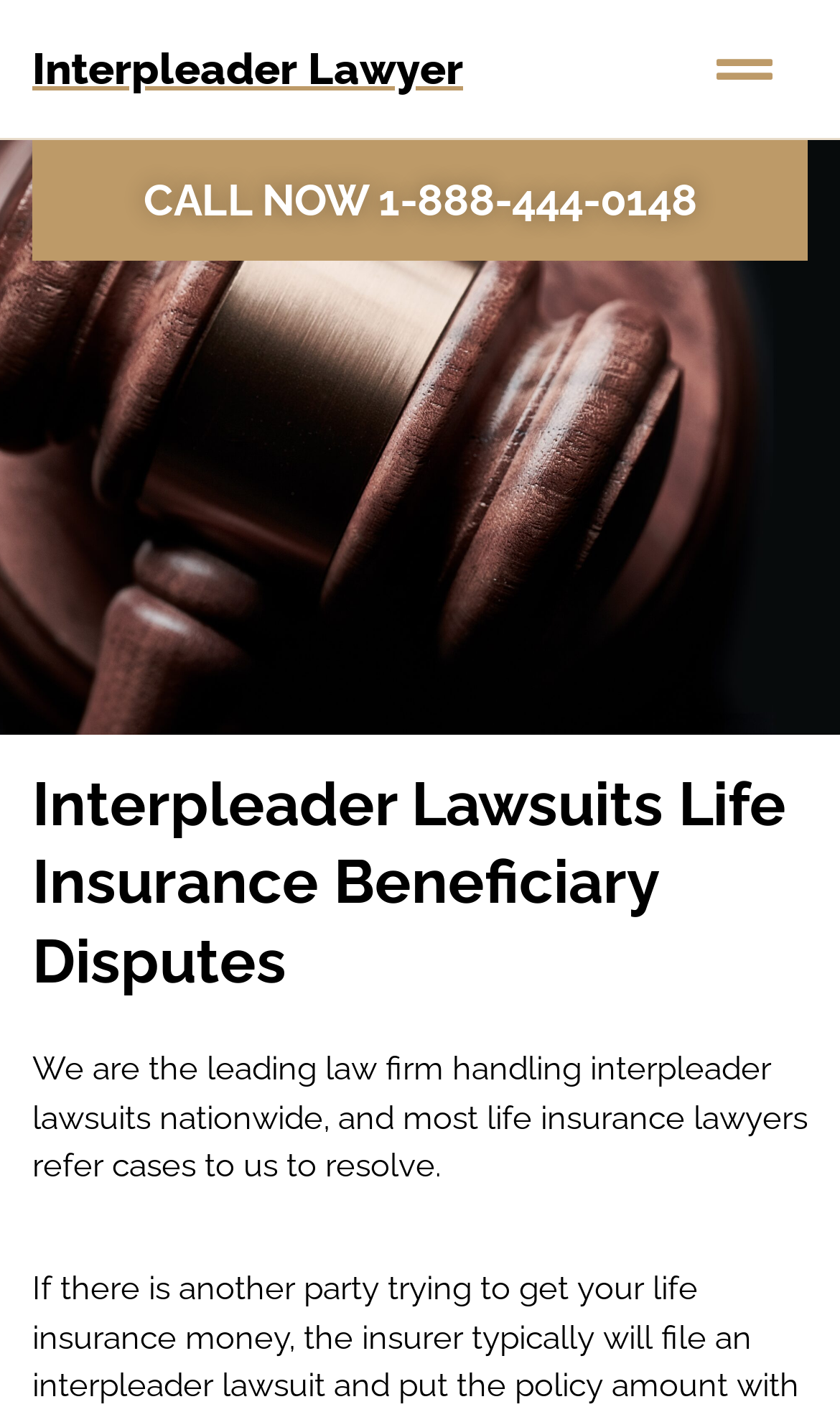For the element described, predict the bounding box coordinates as (top-left x, top-left y, bottom-right x, bottom-right y). All values should be between 0 and 1. Element description: Interpleader Lawyer

[0.038, 0.031, 0.551, 0.067]